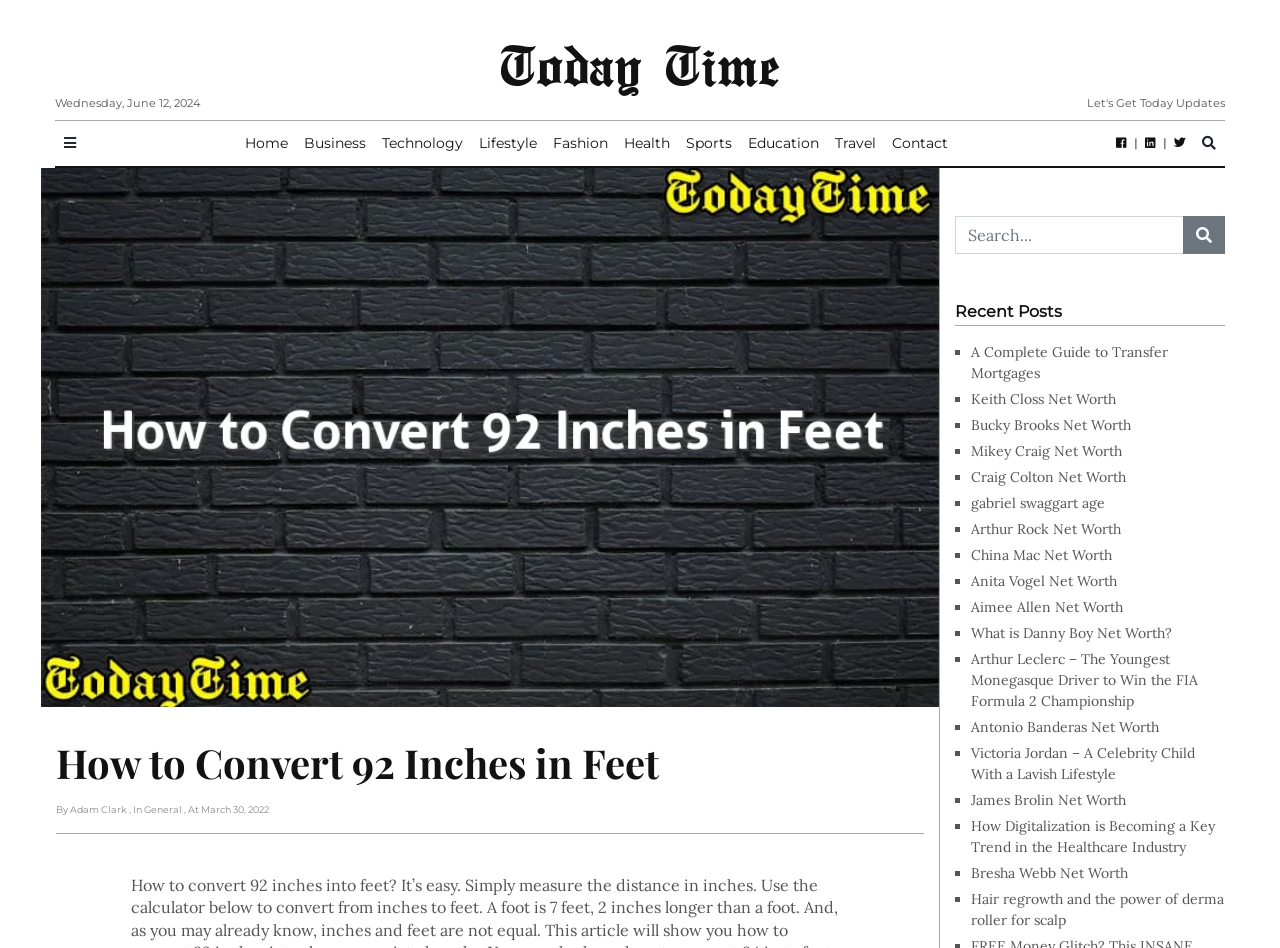What is the main heading of this webpage? Please extract and provide it.

How to Convert 92 Inches in Feet